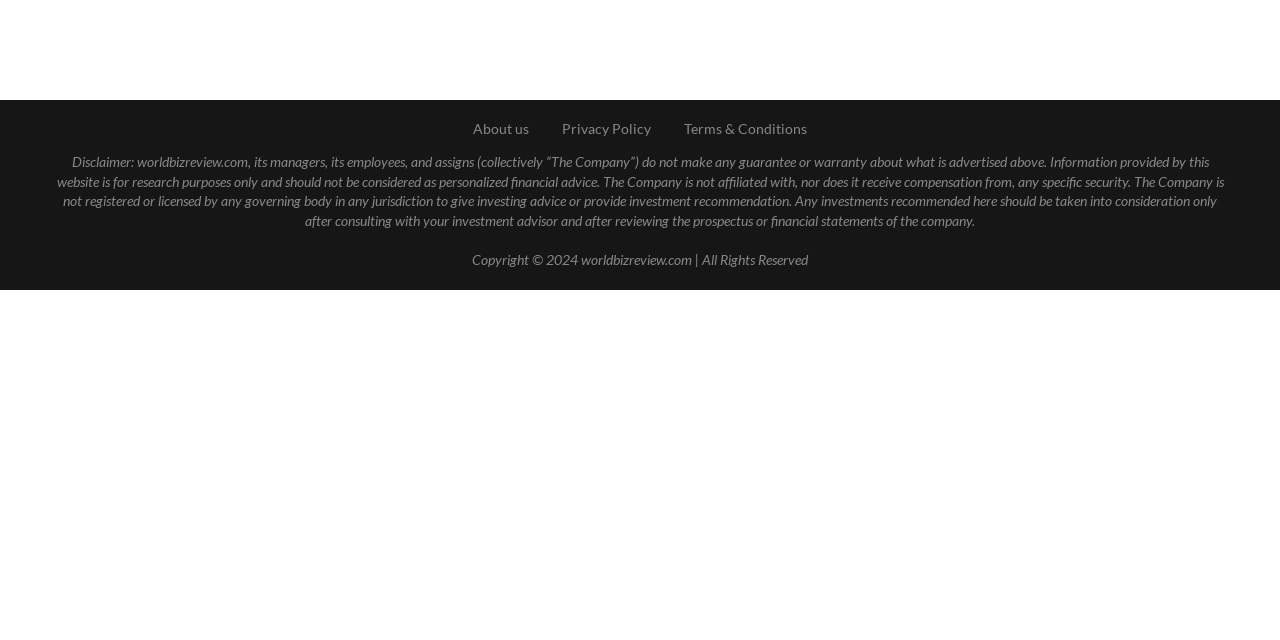Based on the description "Privacy Policy", find the bounding box of the specified UI element.

[0.439, 0.187, 0.509, 0.214]